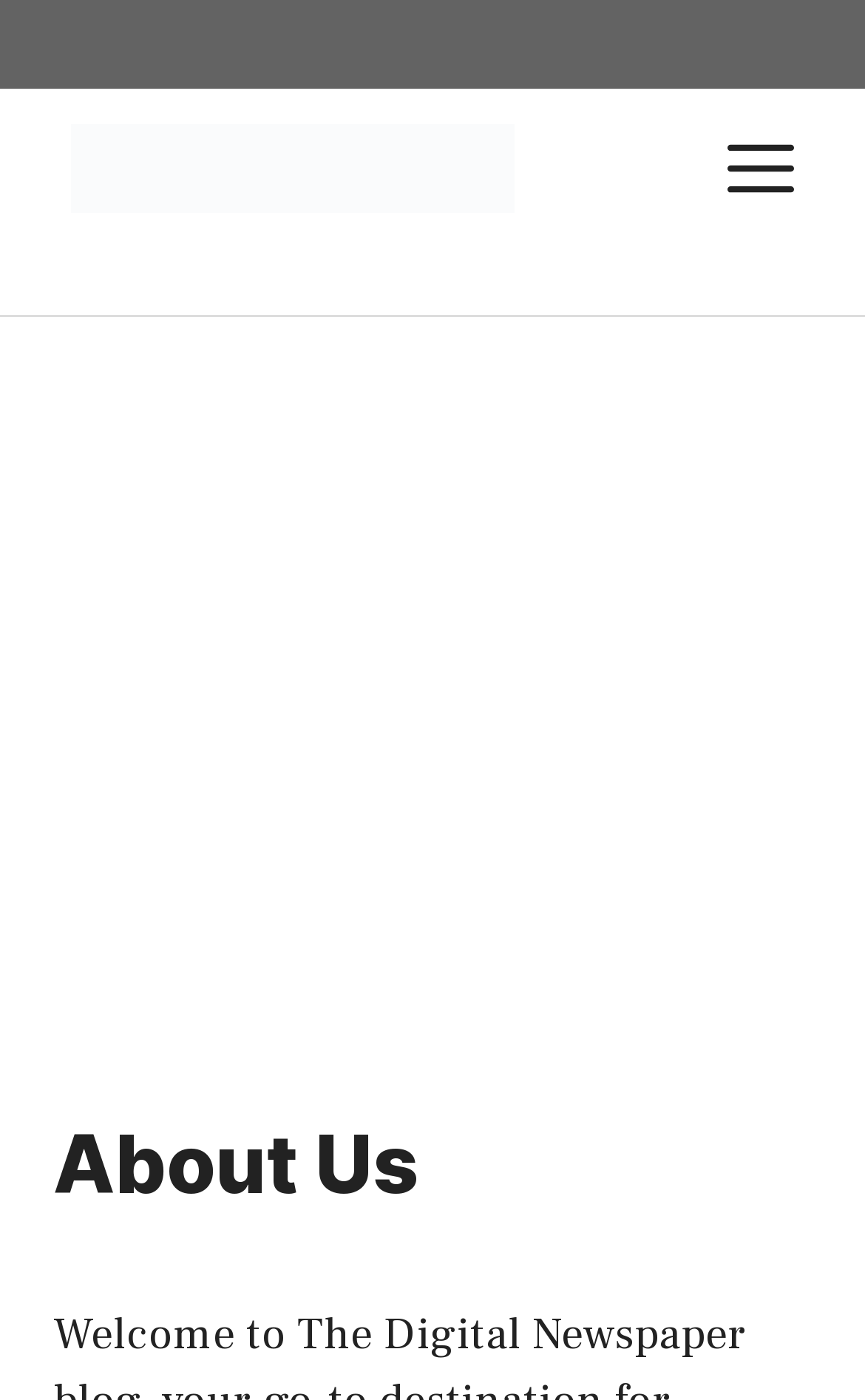Describe the webpage in detail, including text, images, and layout.

The webpage is a blog titled "About Us - thedigitalnewspaper" that appears to be a part of The Digital Newspaper blog. At the top, there is a banner that spans the entire width of the page, containing a link to thedigitalnewspaper with an accompanying image. To the right of the link is a navigation button labeled "MENU" that, when clicked, expands to reveal a slide-out menu.

Below the banner, there is a large iframe that occupies most of the page's width and height, taking up a significant portion of the screen real estate. This iframe contains an advertisement.

Further down, there is a header section with a heading that reads "About Us", which suggests that this page is dedicated to providing information about the blog or its creators.